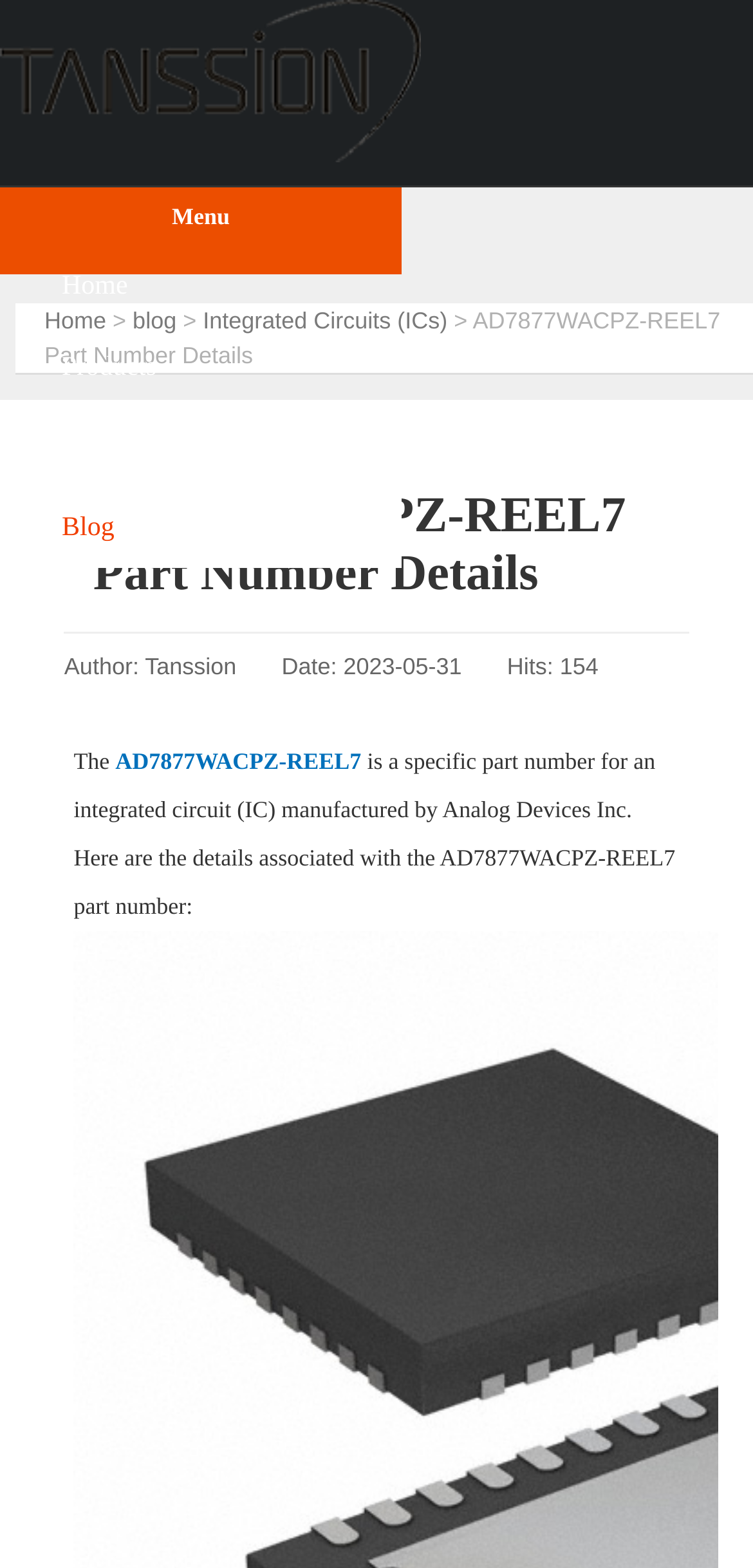How many hits does this webpage have?
Please give a detailed and elaborate explanation in response to the question.

The webpage has 154 hits, as indicated by the static text element 'Hits: 154' on the webpage.